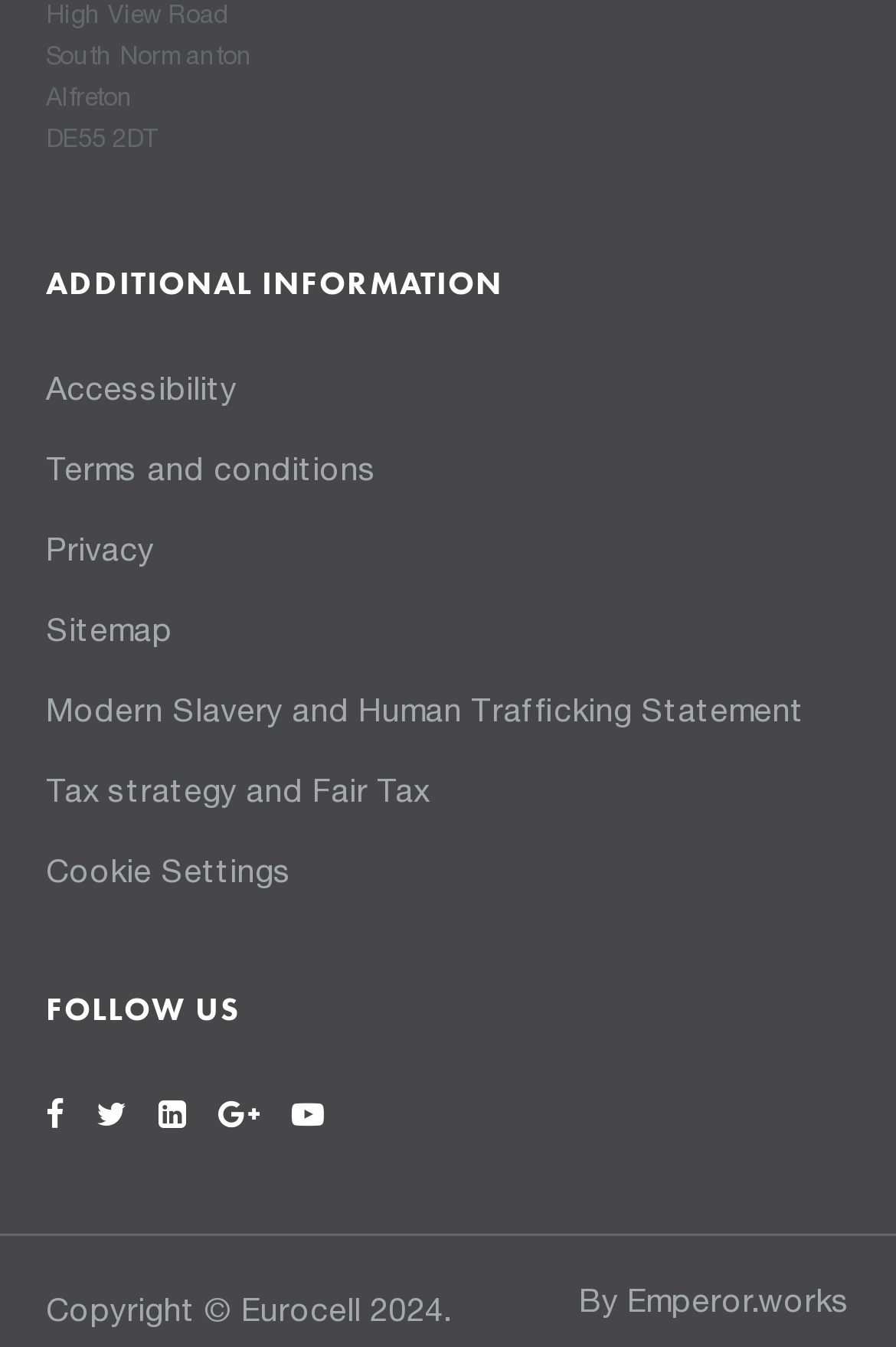Provide a brief response in the form of a single word or phrase:
How many social media links are available?

5